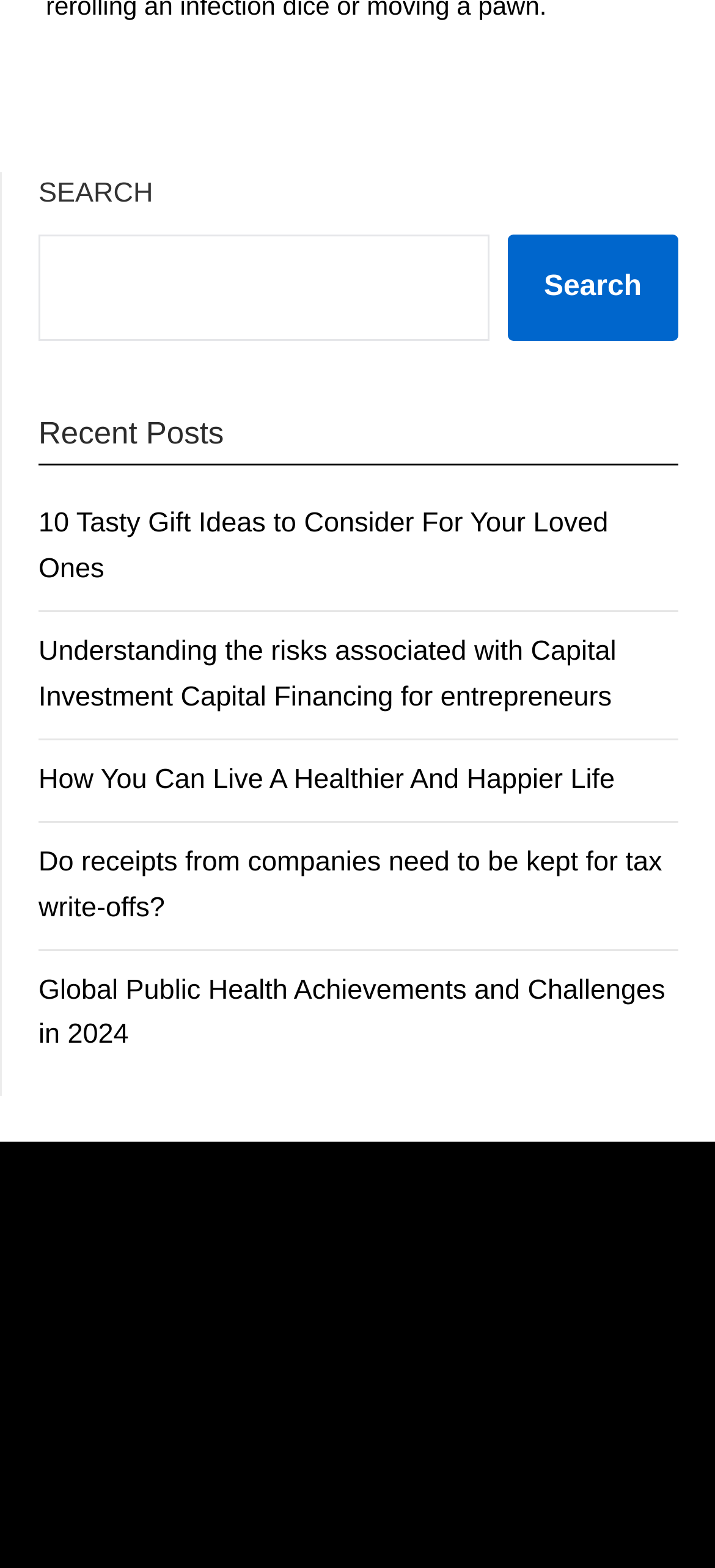What is the general topic of the webpage?
Please answer the question with a detailed and comprehensive explanation.

The webpage contains a search box and a list of recent posts, which suggests that the webpage is a collection of articles or blog posts. The topics of the posts vary, but they appear to be related to general knowledge and lifestyle.